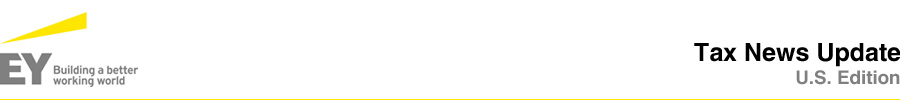Provide a thorough and detailed response to the question by examining the image: 
What edition of Tax News Update is this?

The header 'Tax News Update' is followed by 'U.S. Edition' which indicates that this publication is focused on tax news pertinent to the United States, likely aimed at professionals seeking current information and updates in the tax landscape.